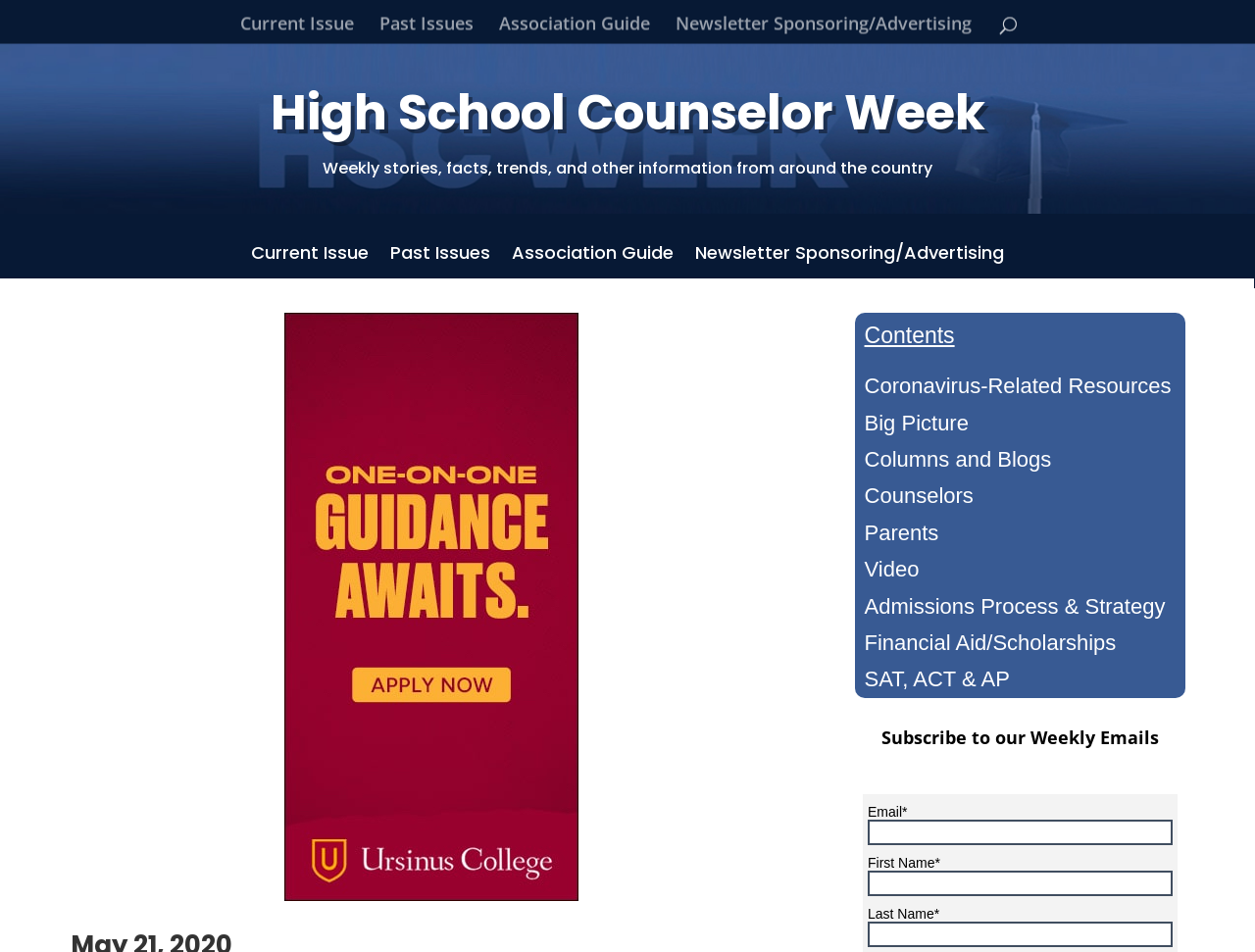Answer with a single word or phrase: 
What type of resources are provided on this webpage?

Information and news